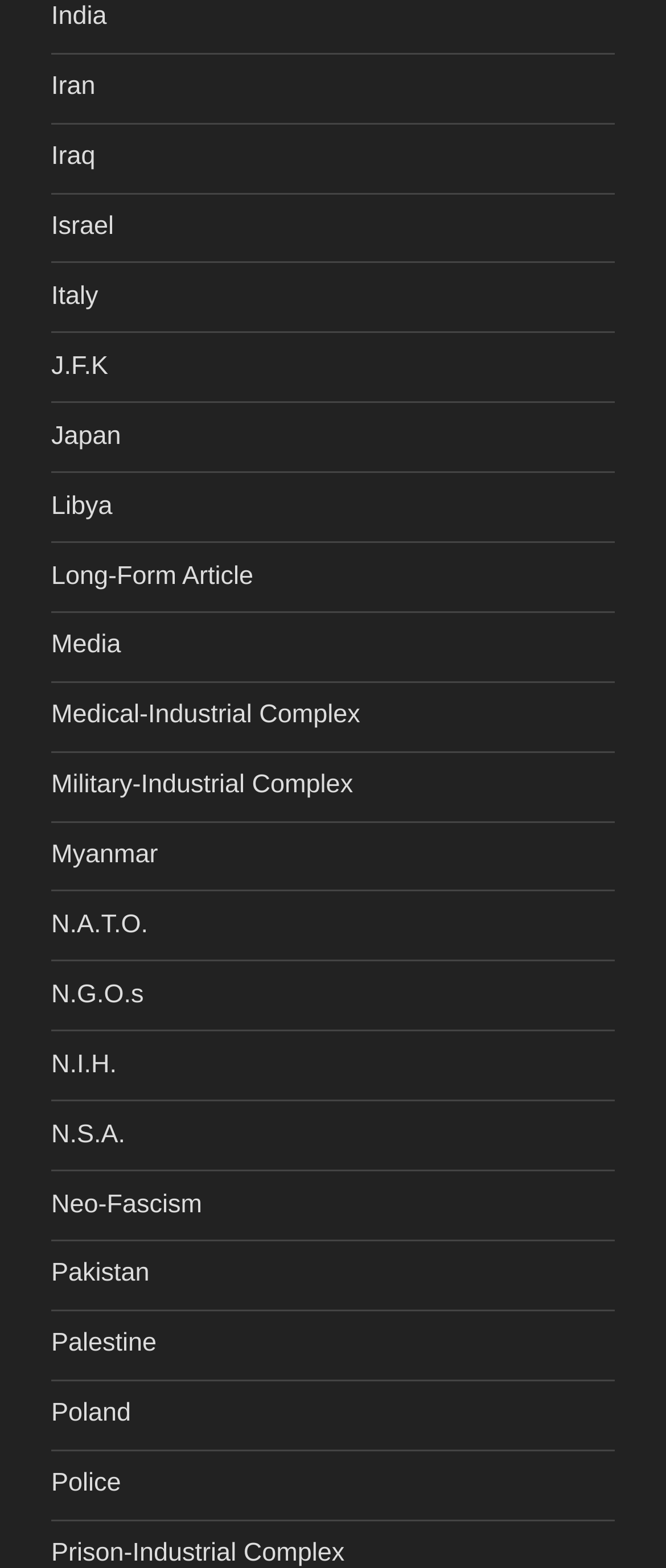How many links are there in total?
Based on the image, give a one-word or short phrase answer.

24